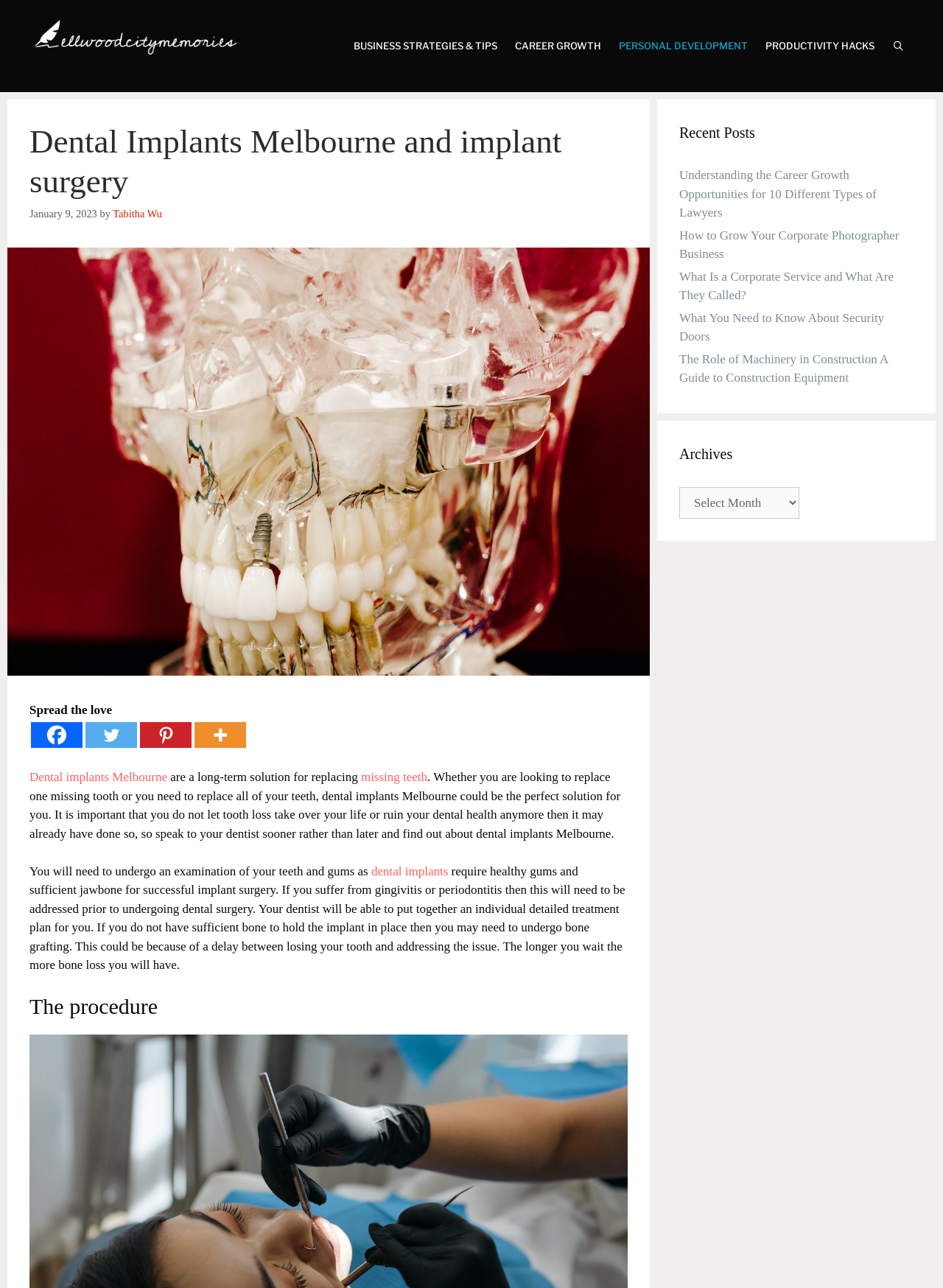What is the topic of the webpage?
Please give a well-detailed answer to the question.

The topic of the webpage is Dental Implants Melbourne, which is evident from the heading 'Dental Implants Melbourne and implant surgery' and the content that follows, discussing the benefits and procedure of dental implants in Melbourne.